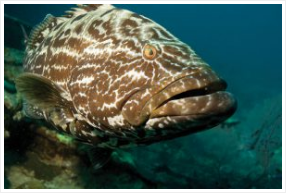What type of environment is the fish's natural habitat?
Kindly give a detailed and elaborate answer to the question.

The fish's scales exhibit intricate patterns of browns and creams, suggesting its natural habitat is among rocky reefs or coral formations, which is a common environment for groupers to thrive in.